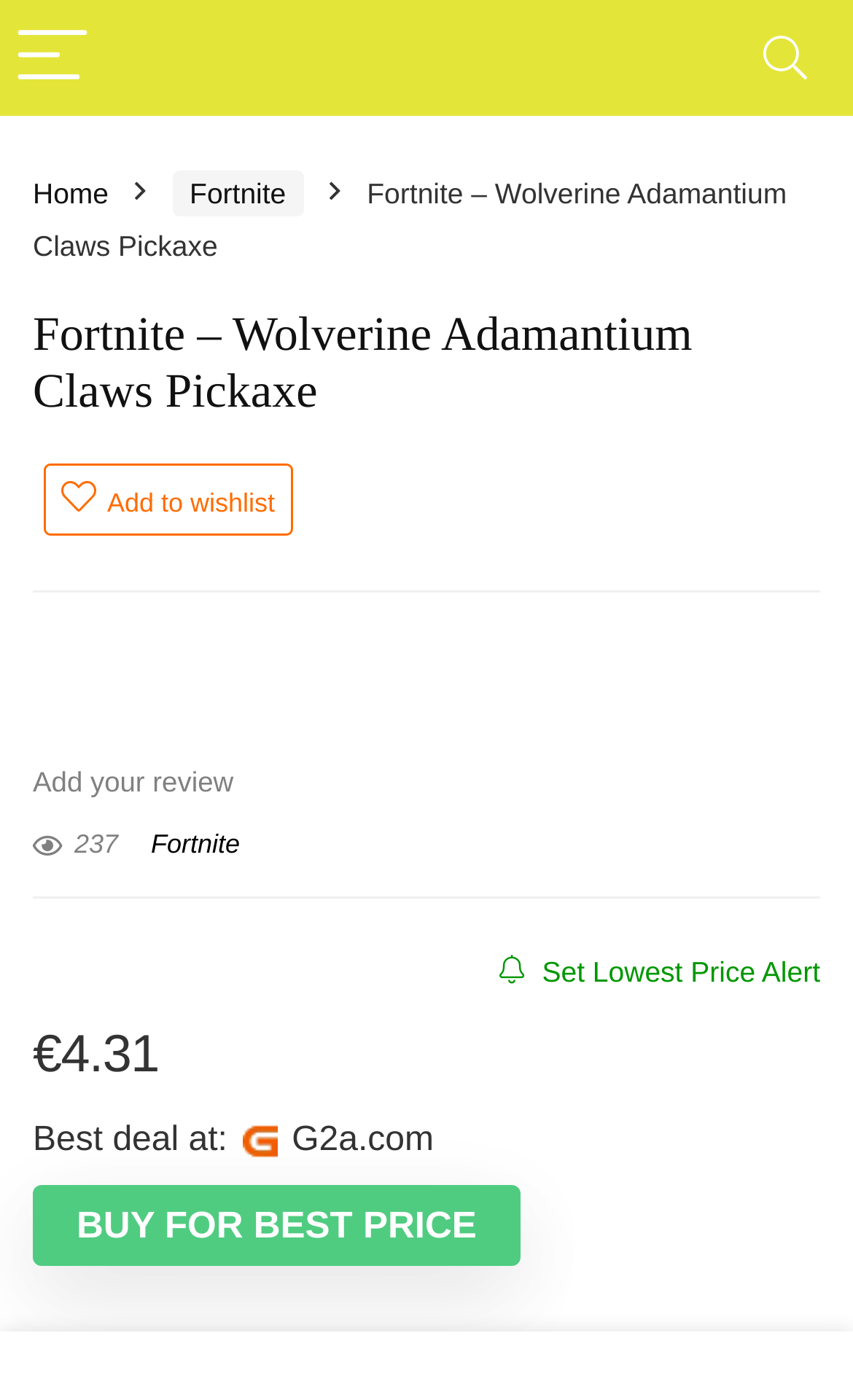Where can I buy the item for the best price?
Can you provide a detailed and comprehensive answer to the question?

The webpage suggests that the best deal for the item can be found on G2a.com, as indicated by the static text and image elements on the webpage.